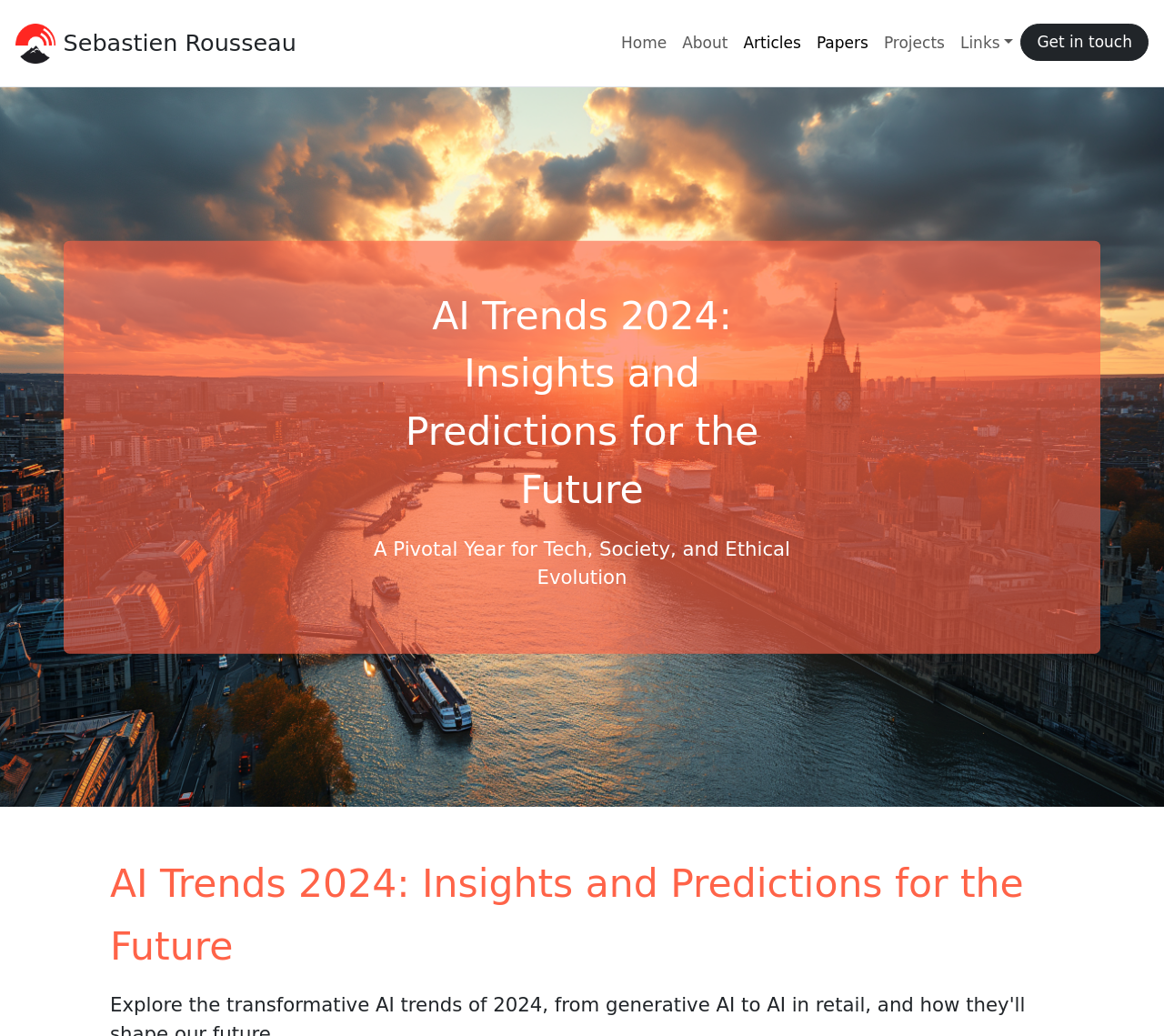Pinpoint the bounding box coordinates of the area that must be clicked to complete this instruction: "view articles".

[0.632, 0.023, 0.695, 0.06]